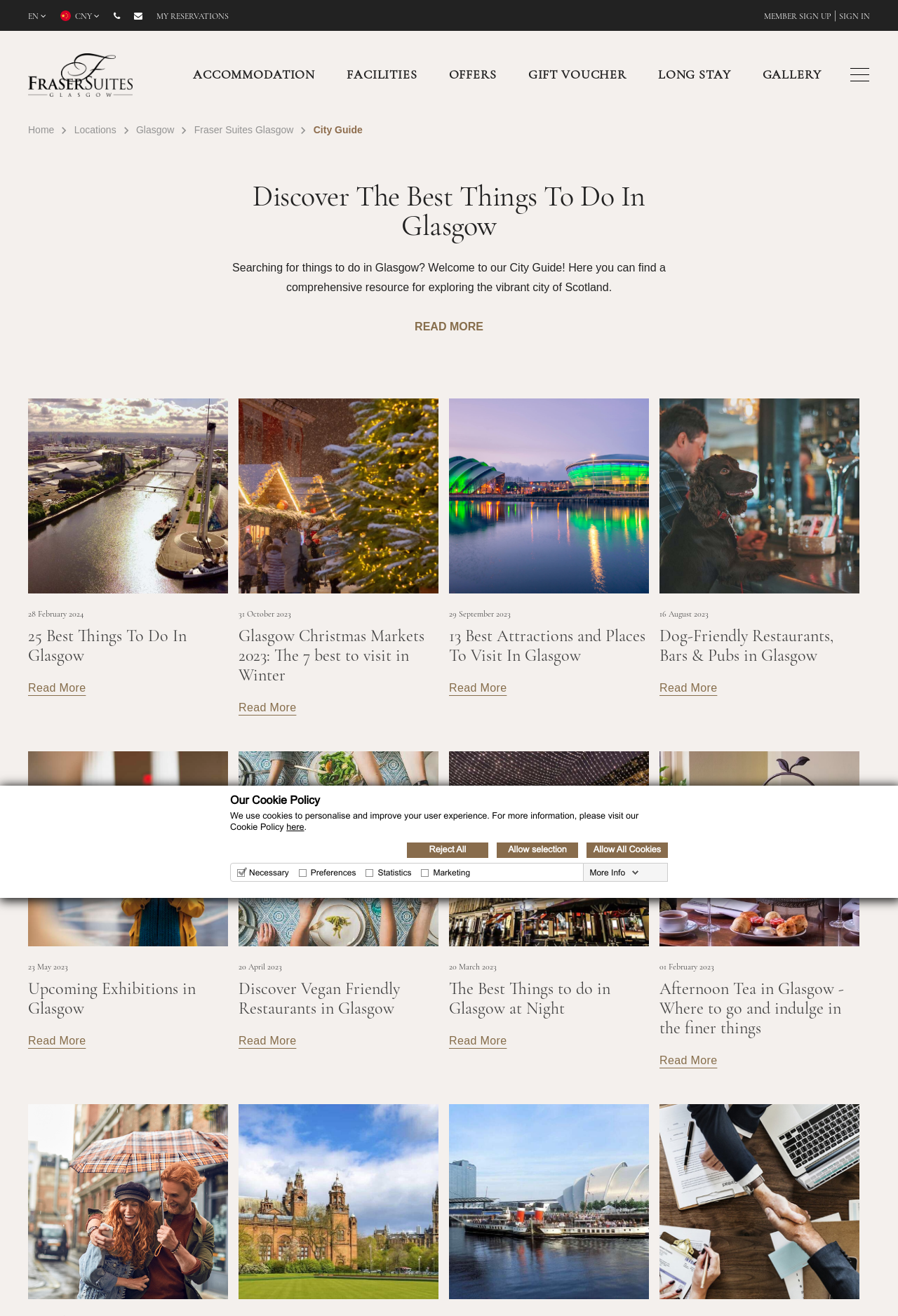Could you determine the bounding box coordinates of the clickable element to complete the instruction: "View the 'Glasgow City Guide'"? Provide the coordinates as four float numbers between 0 and 1, i.e., [left, top, right, bottom].

[0.349, 0.094, 0.404, 0.103]